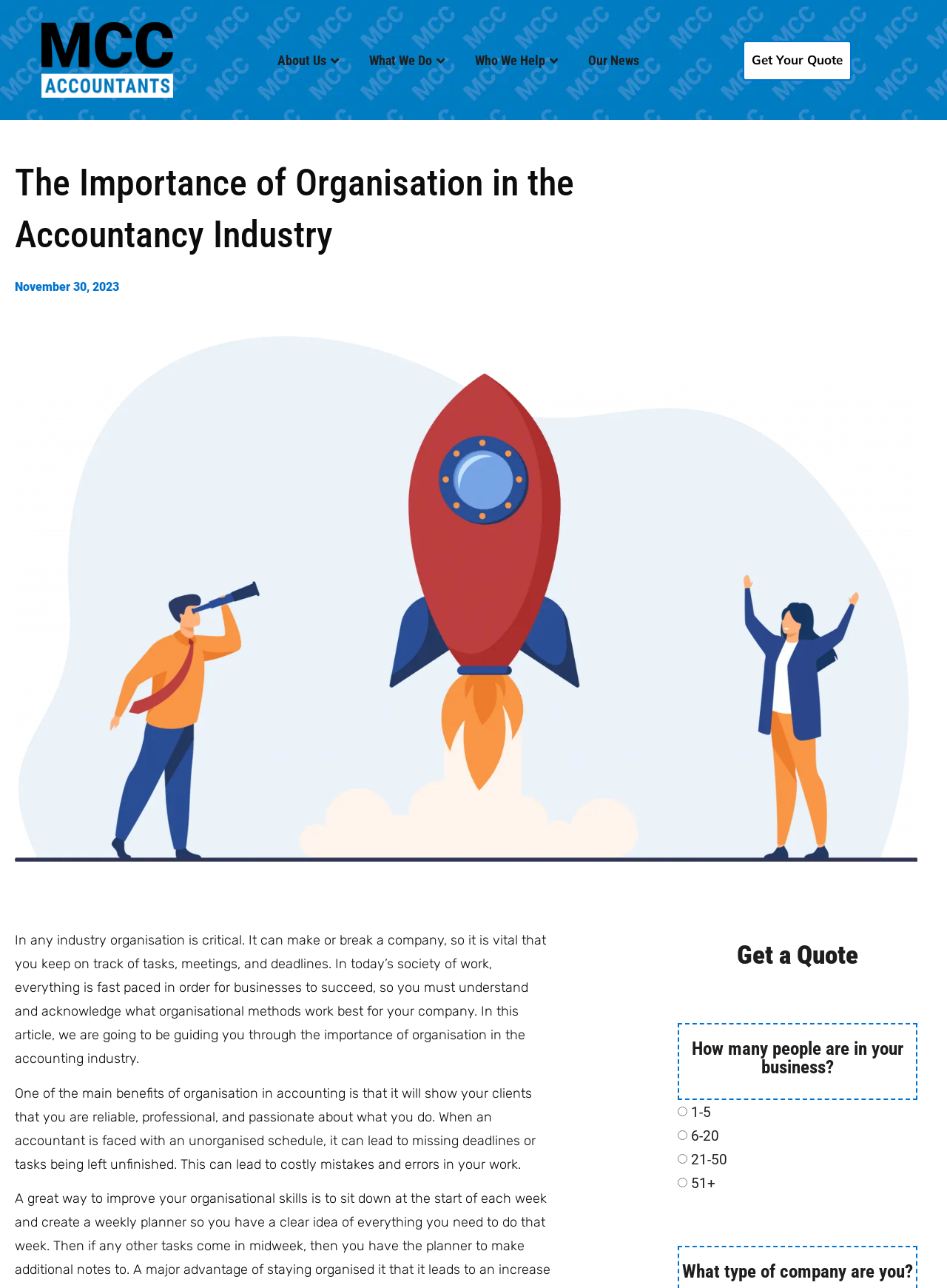Provide a short answer using a single word or phrase for the following question: 
What is the consequence of an unorganised schedule for an accountant?

costly mistakes